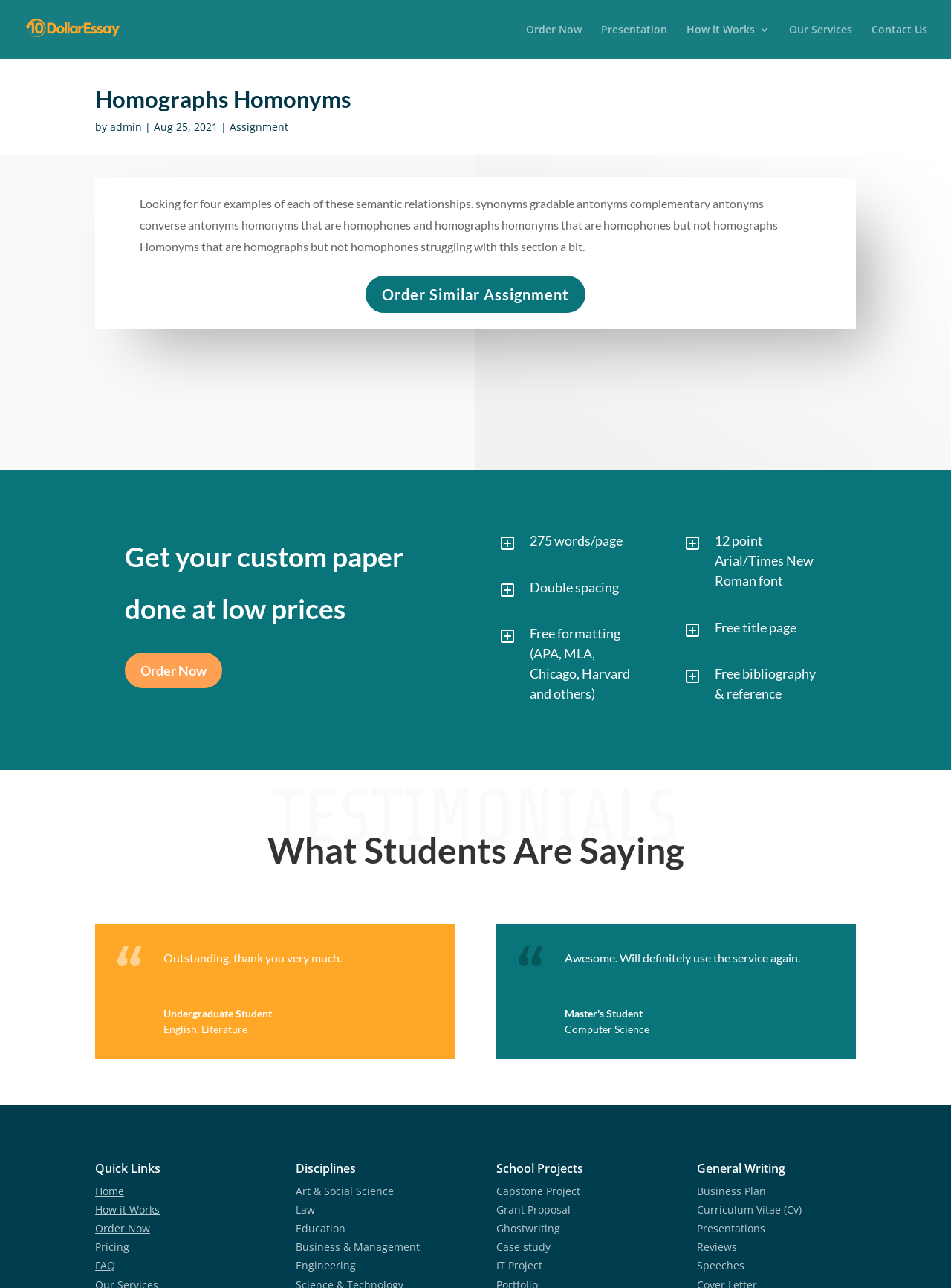Bounding box coordinates are specified in the format (top-left x, top-left y, bottom-right x, bottom-right y). All values are floating point numbers bounded between 0 and 1. Please provide the bounding box coordinate of the region this sentence describes: How it Works

[0.722, 0.019, 0.809, 0.046]